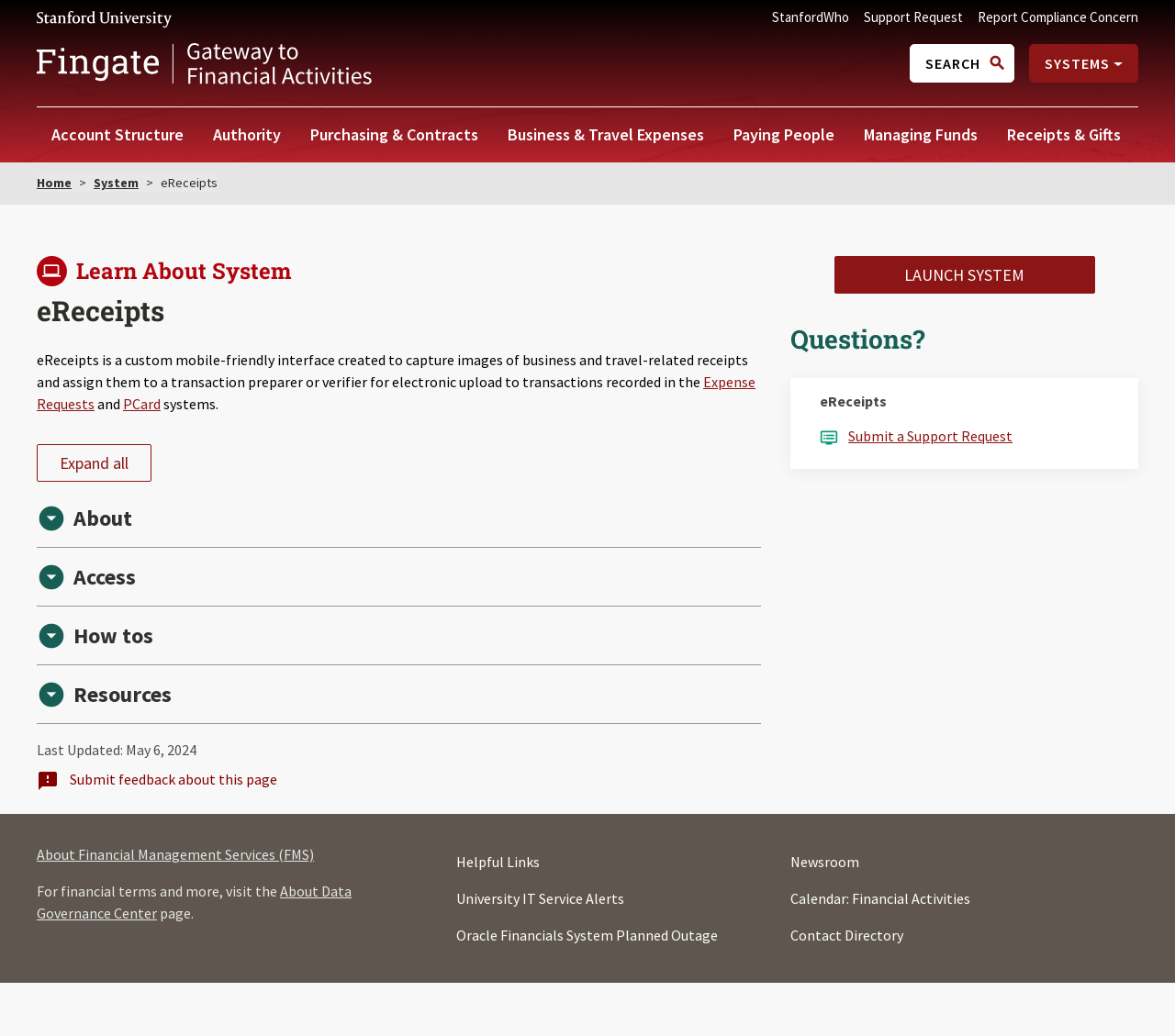Locate the bounding box coordinates of the item that should be clicked to fulfill the instruction: "Search for something".

[0.774, 0.043, 0.863, 0.08]